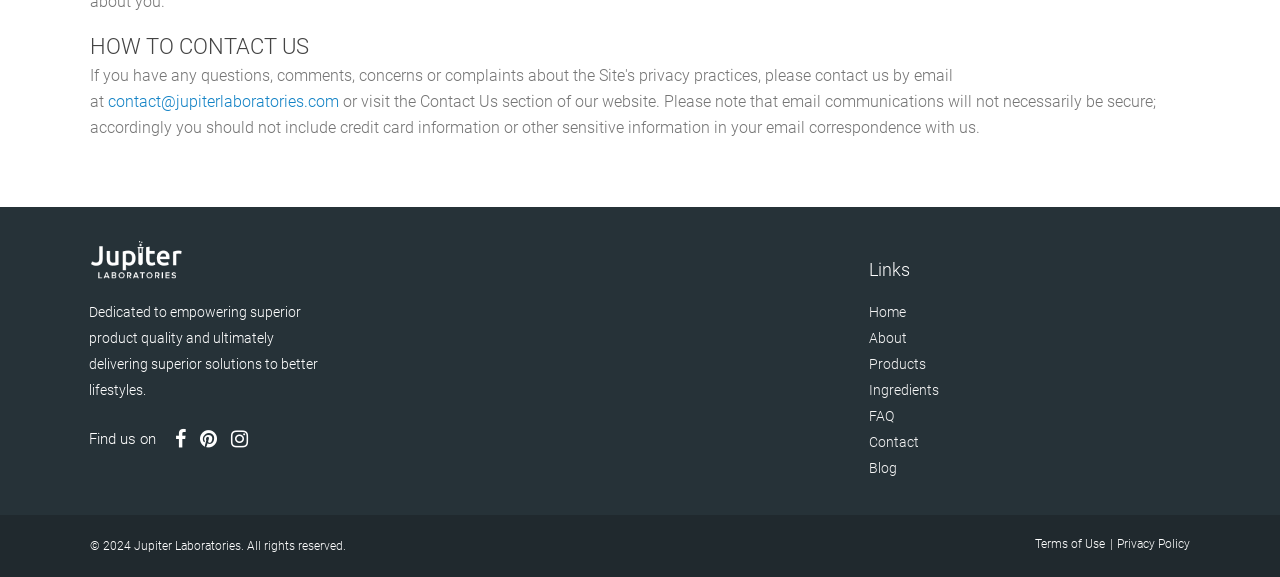Give the bounding box coordinates for the element described by: "Privacy Policy".

[0.873, 0.931, 0.93, 0.955]